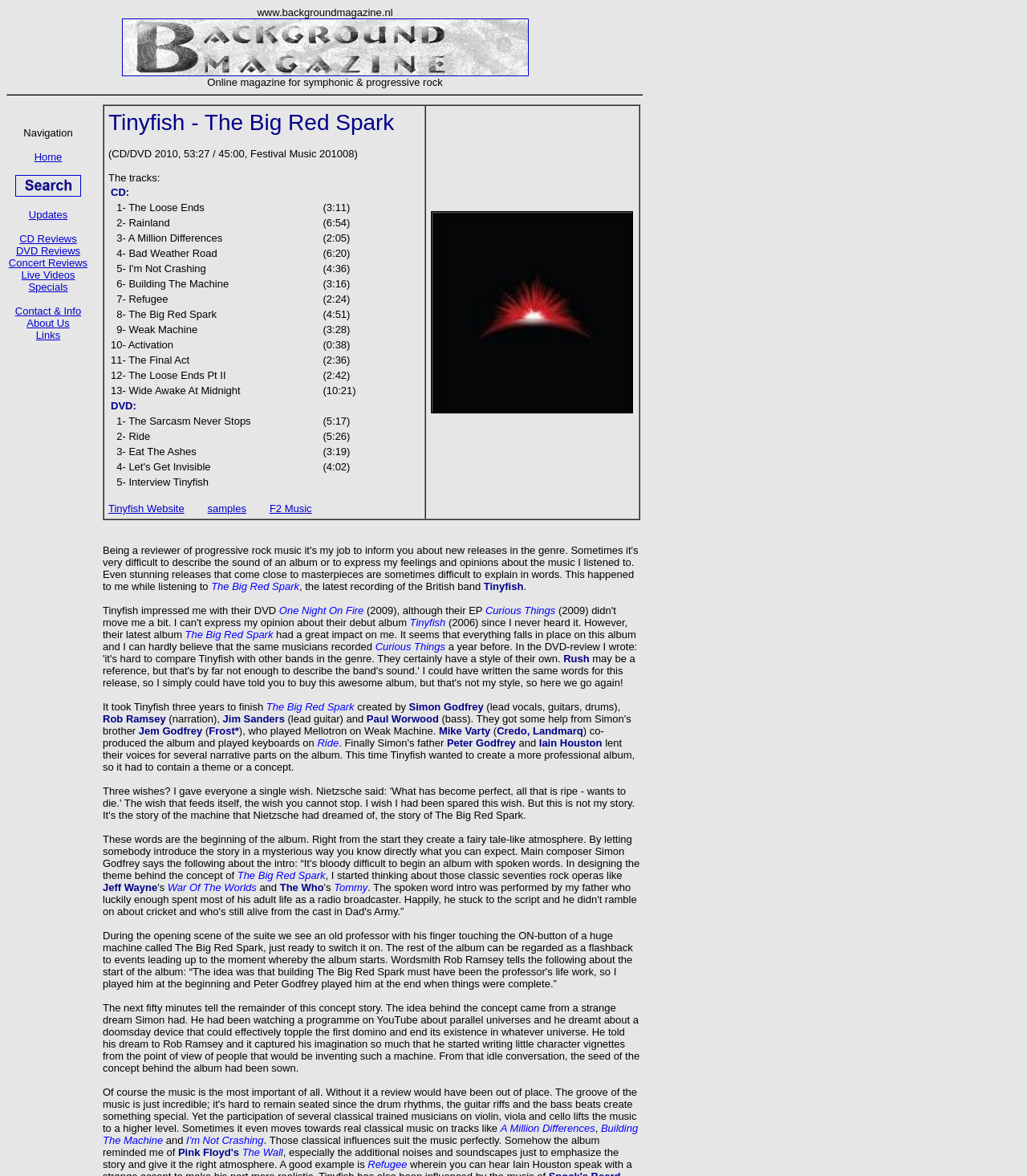Give a succinct answer to this question in a single word or phrase: 
What is the name of the band being reviewed?

Tinyfish